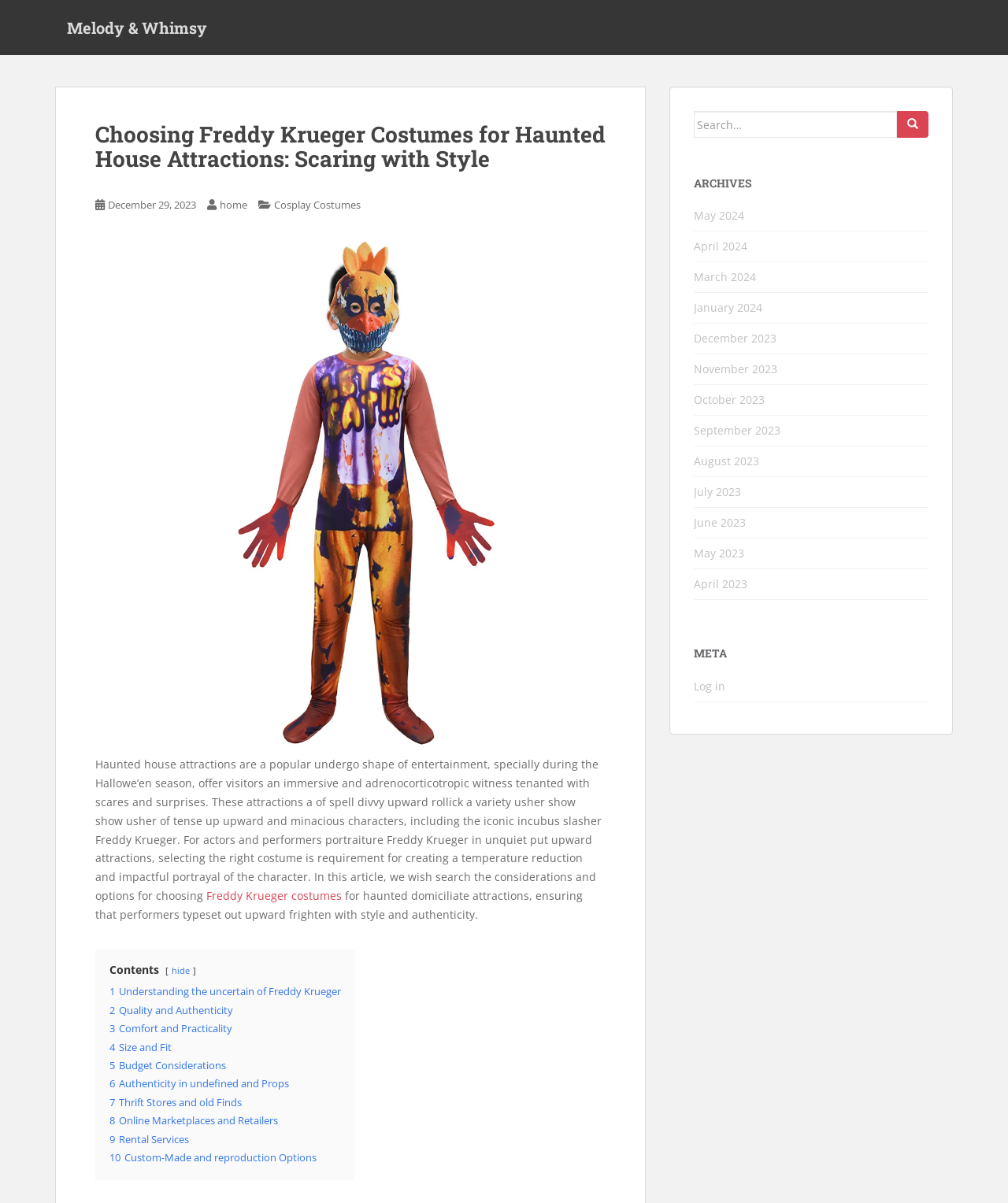Identify and provide the text content of the webpage's primary headline.

Choosing Freddy Krueger Costumes for Haunted House Attractions: Scaring with Style